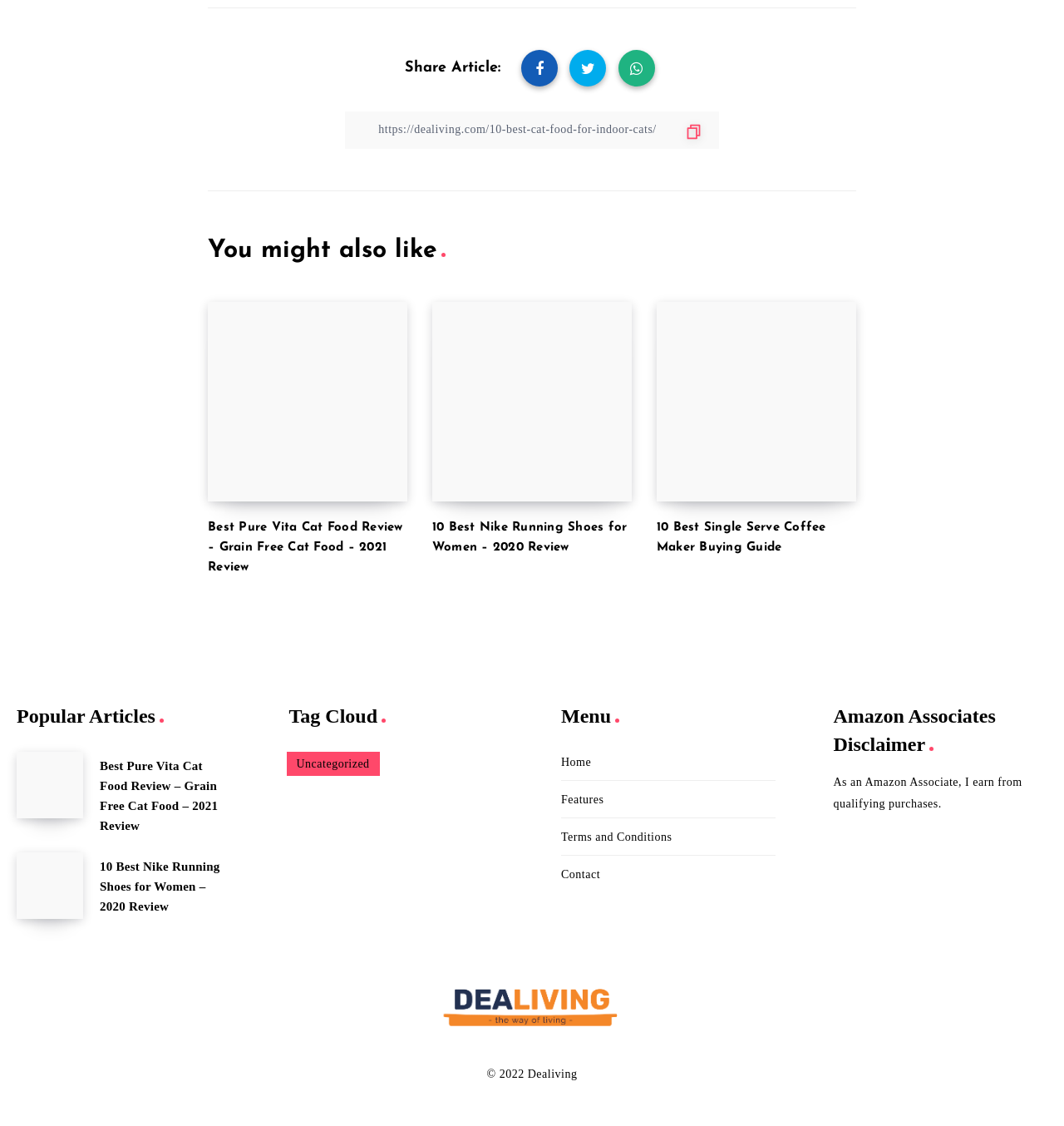What is the 'Amazon Associates Disclaimer' section about? Using the information from the screenshot, answer with a single word or phrase.

Disclosure of affiliation